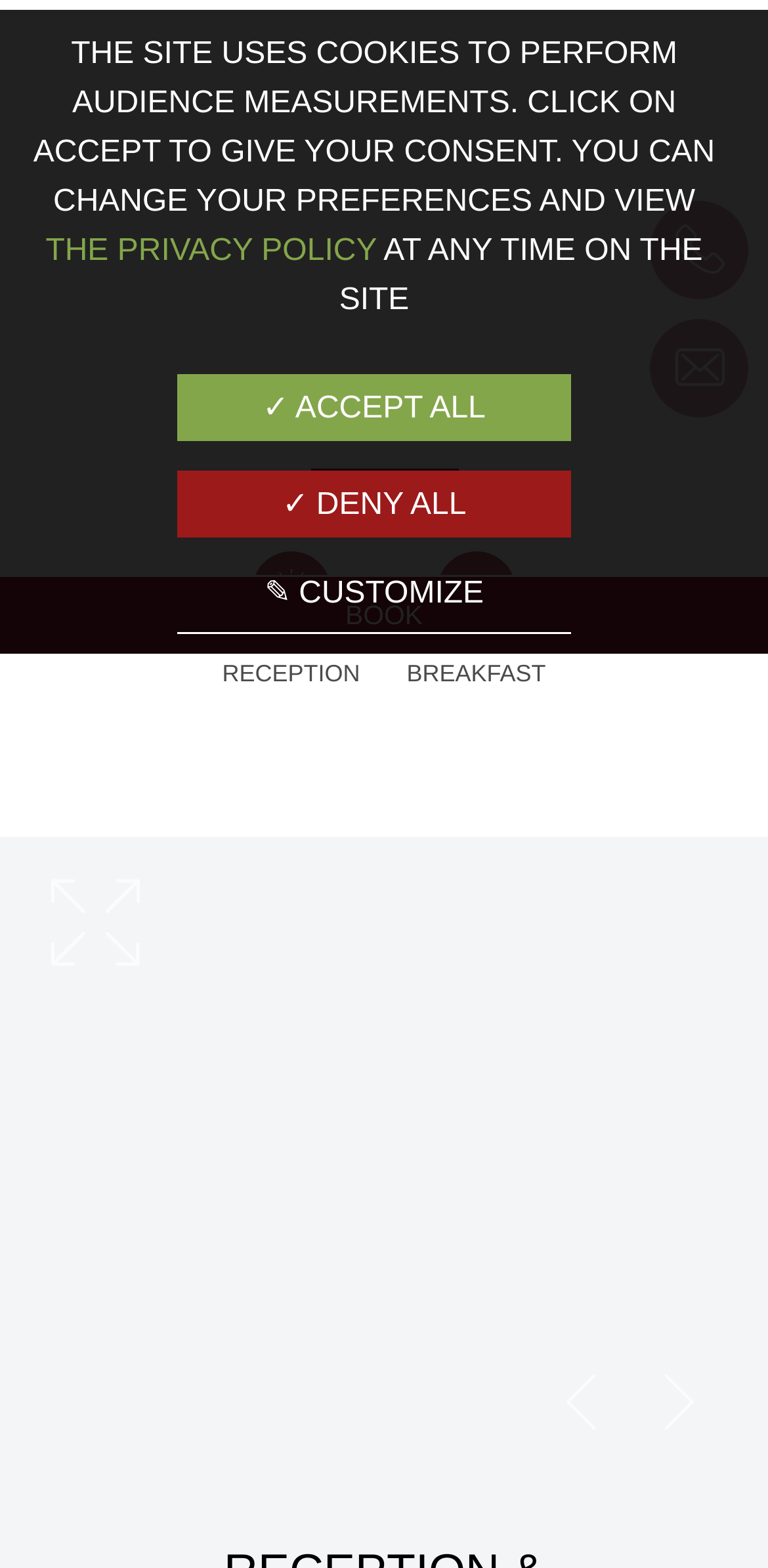Provide the bounding box for the UI element matching this description: "Common Woodworking".

None